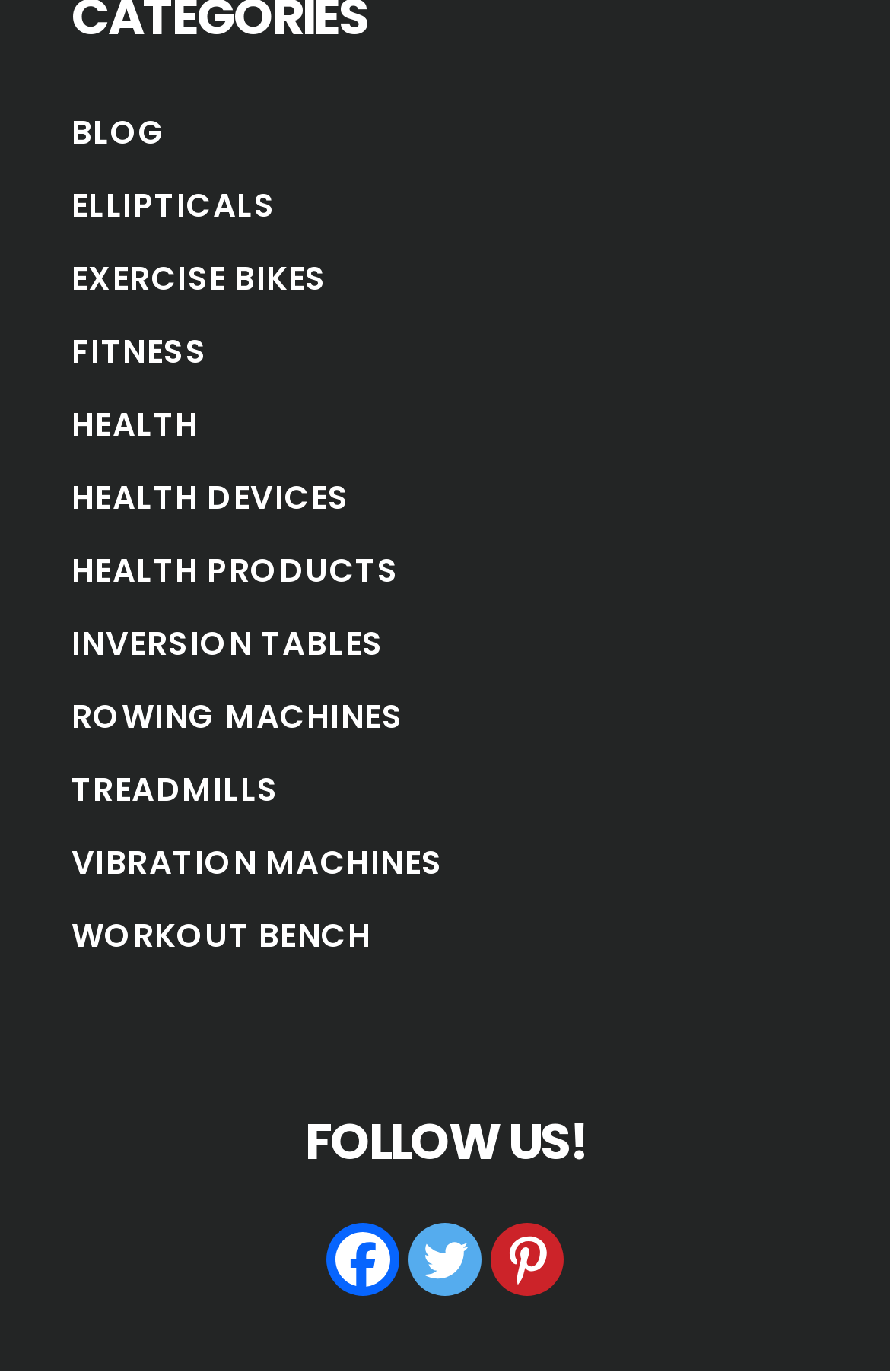Can you show the bounding box coordinates of the region to click on to complete the task described in the instruction: "Visit the FITNESS page"?

[0.08, 0.24, 0.233, 0.273]